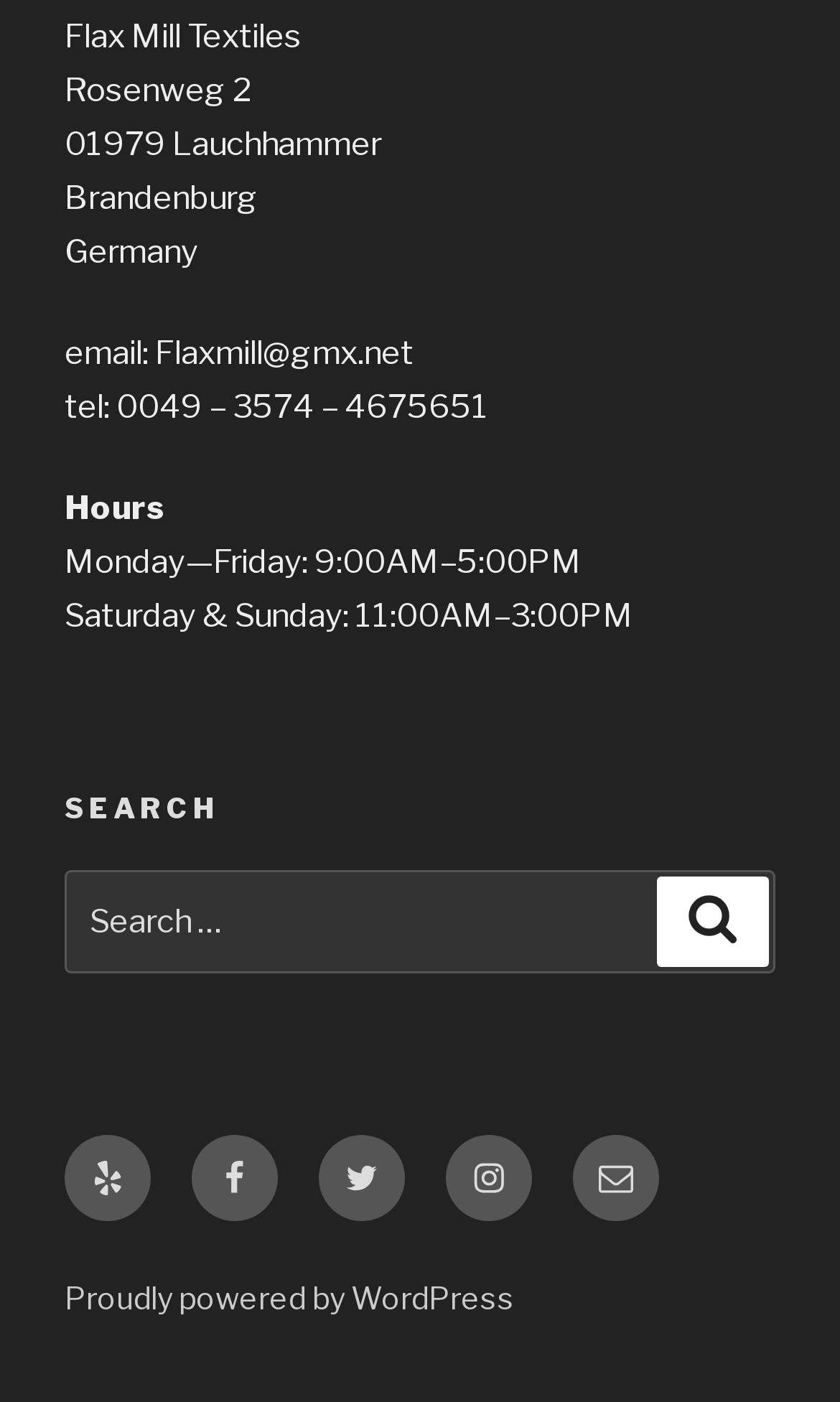Observe the image and answer the following question in detail: What is the phone number?

The phone number can be found in the contact information section, which is 'tel: 0049 – 3574 – 4675651'.